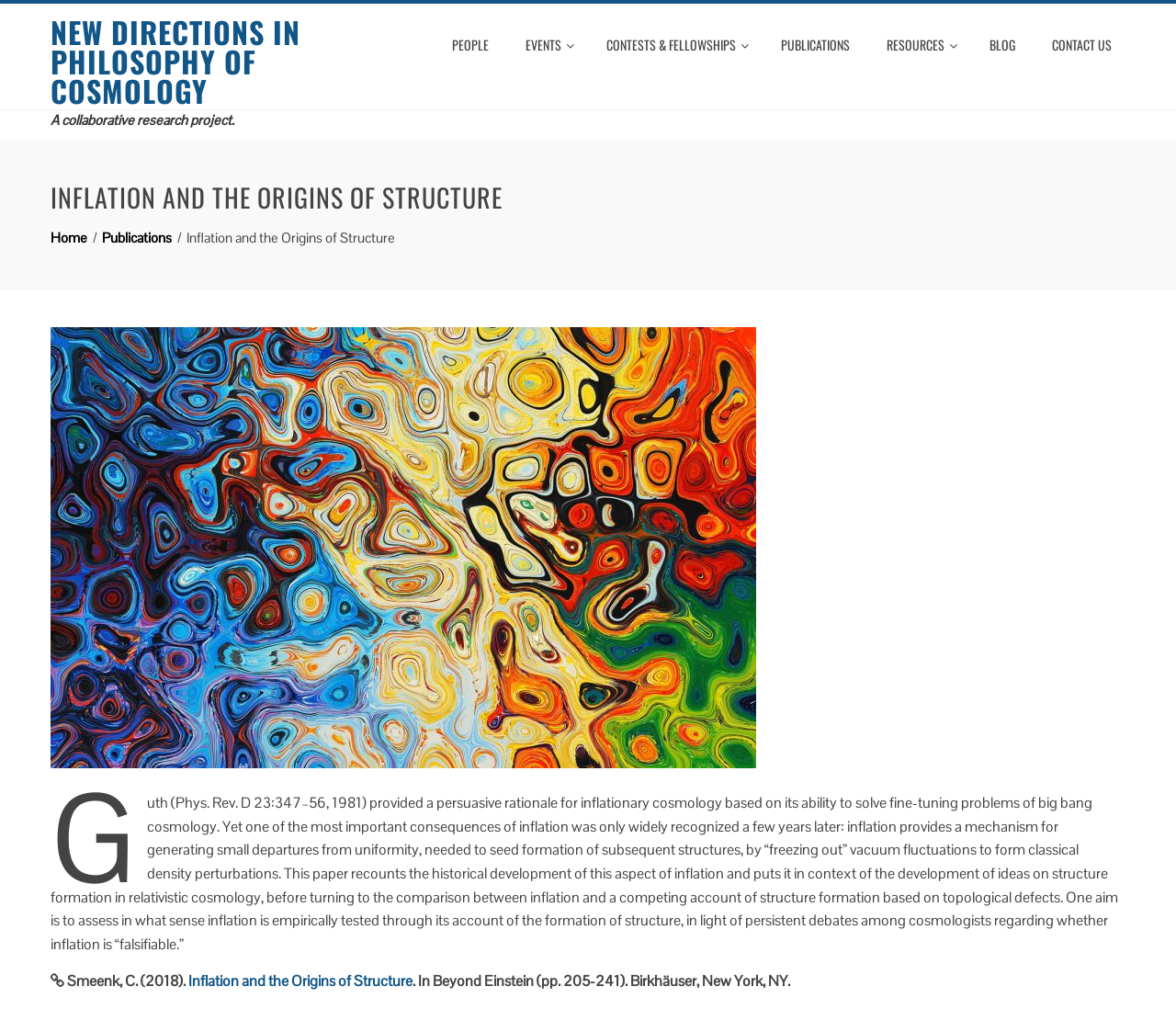Provide a thorough summary of the webpage.

The webpage is titled "Inflation and the Origins of Structure - New Directions in Philosophy of Cosmology". At the top, there is a navigation bar with links to "NEW DIRECTIONS IN PHILOSOPHY OF COSMOLOGY", "PEOPLE", "EVENTS", "CONTESTS & FELLOWSHIPS", "PUBLICATIONS", "RESOURCES", "BLOG", and "CONTACT US". Below the navigation bar, there is a heading "INFLATION AND THE ORIGINS OF STRUCTURE" and a breadcrumbs navigation with links to "Home" and "Publications".

The main content of the webpage is an article that discusses the historical development of inflationary cosmology and its ability to solve fine-tuning problems of big bang cosmology. The article is divided into several sections, with a figure at the top. The text describes how inflation provides a mechanism for generating small departures from uniformity, needed to seed formation of subsequent structures, and recounts the historical development of this aspect of inflation. The article also compares inflation with a competing account of structure formation based on topological defects and assesses the empirical testing of inflation.

At the bottom of the article, there is a reference citation "Smeenk, C. (2018)" followed by a link to "Inflation and the Origins of Structure" that opens in a new tab, and a publication information "In Beyond Einstein (pp. 205-241). Birkhäuser, New York, NY.".